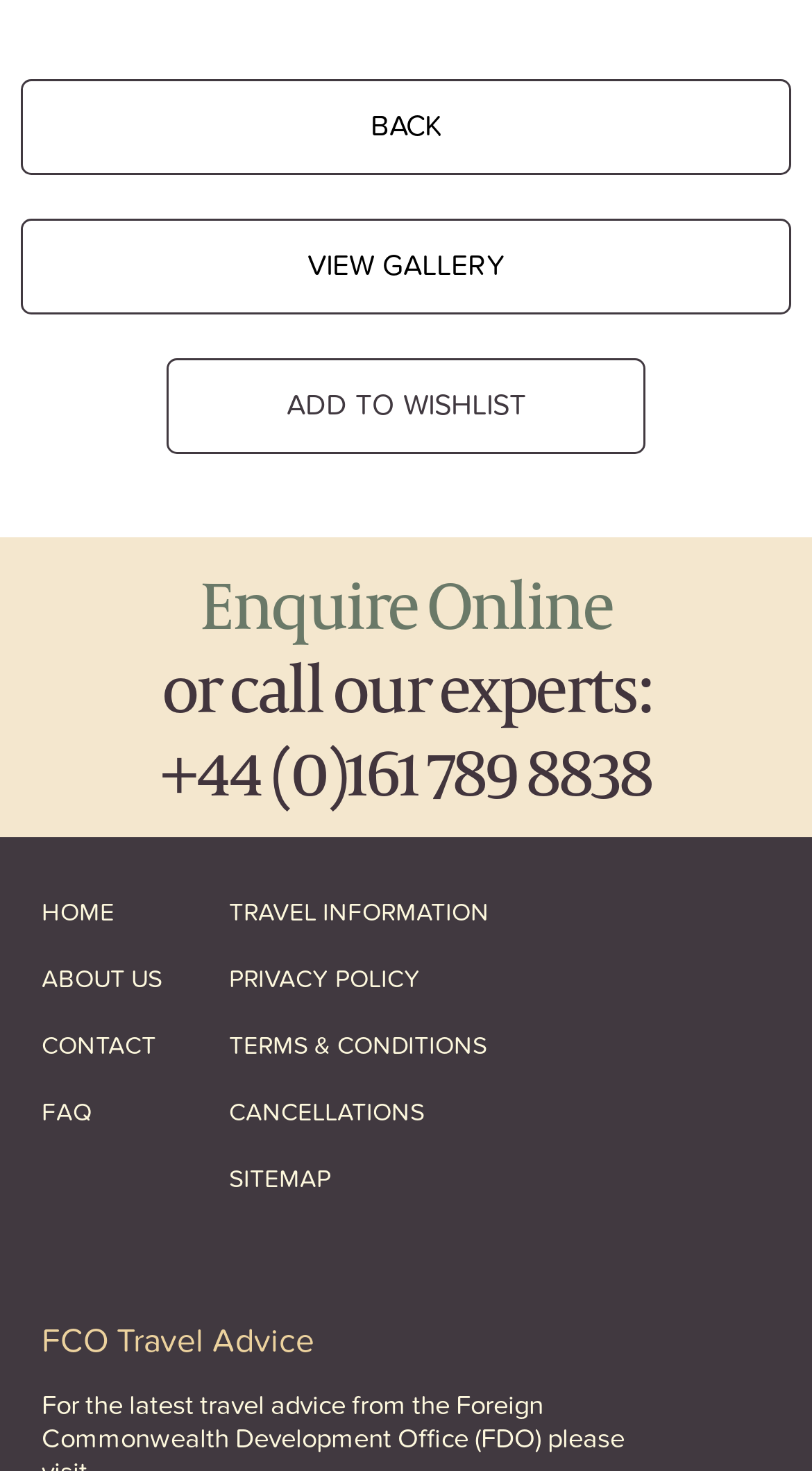Determine the bounding box coordinates of the clickable element necessary to fulfill the instruction: "Switch to desktop view". Provide the coordinates as four float numbers within the 0 to 1 range, i.e., [left, top, right, bottom].

None